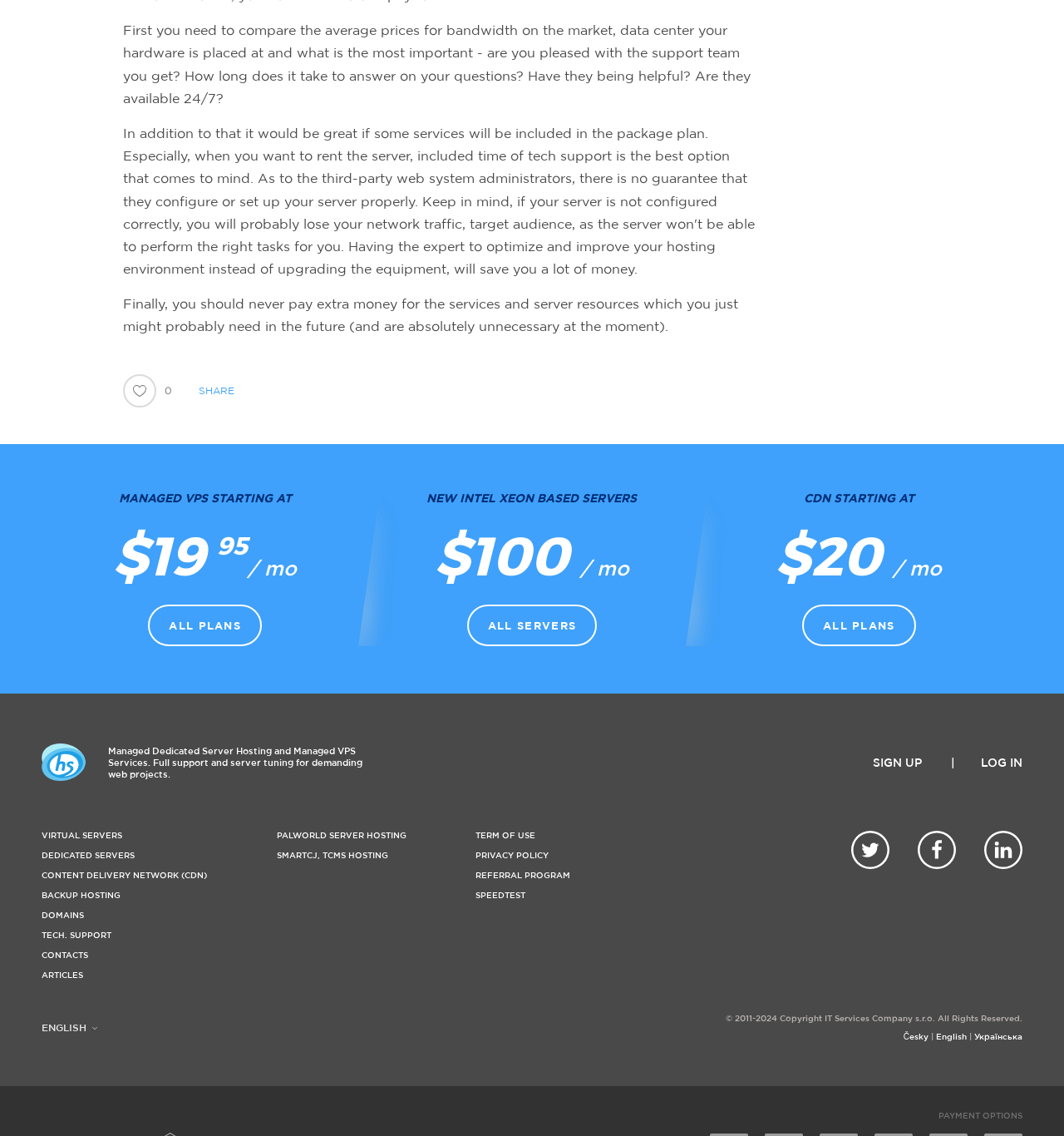Please find the bounding box coordinates of the element's region to be clicked to carry out this instruction: "Sign up for an account".

[0.82, 0.665, 0.866, 0.676]